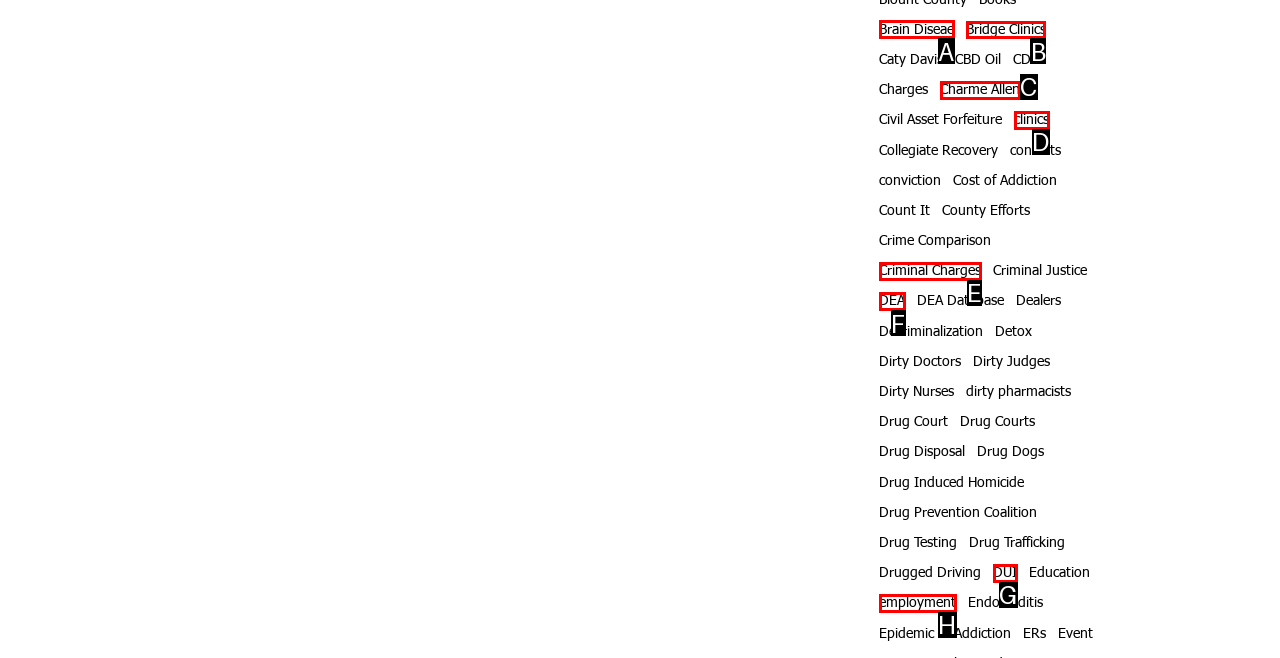Choose the UI element you need to click to carry out the task: Visit Bridge Clinics.
Respond with the corresponding option's letter.

B